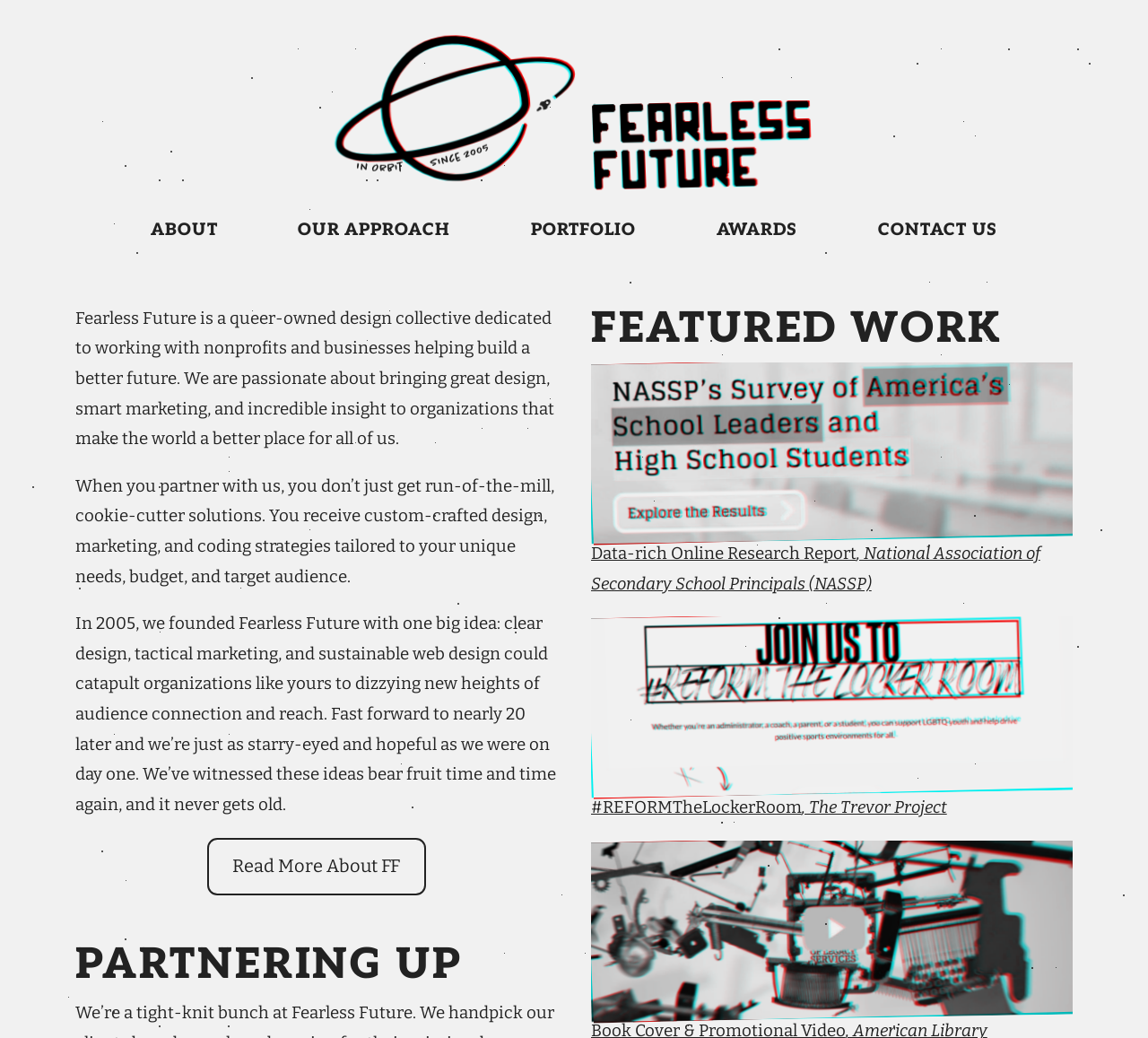Please find the bounding box coordinates of the element that must be clicked to perform the given instruction: "Explore the #REFORMTheLockerRoom project". The coordinates should be four float numbers from 0 to 1, i.e., [left, top, right, bottom].

[0.515, 0.594, 0.934, 0.793]